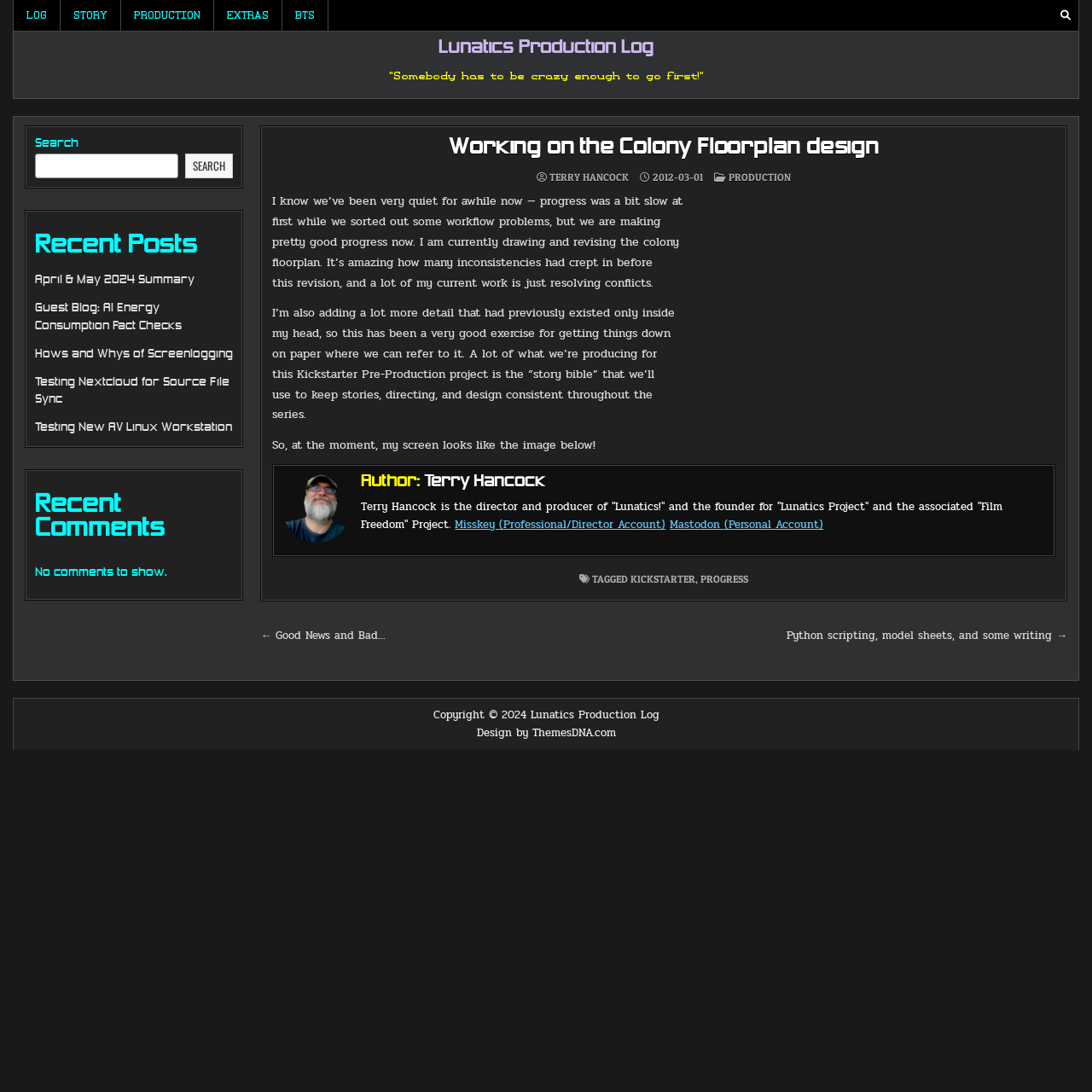Please identify the bounding box coordinates of the element I need to click to follow this instruction: "Click on the LOG link".

[0.012, 0.0, 0.055, 0.028]